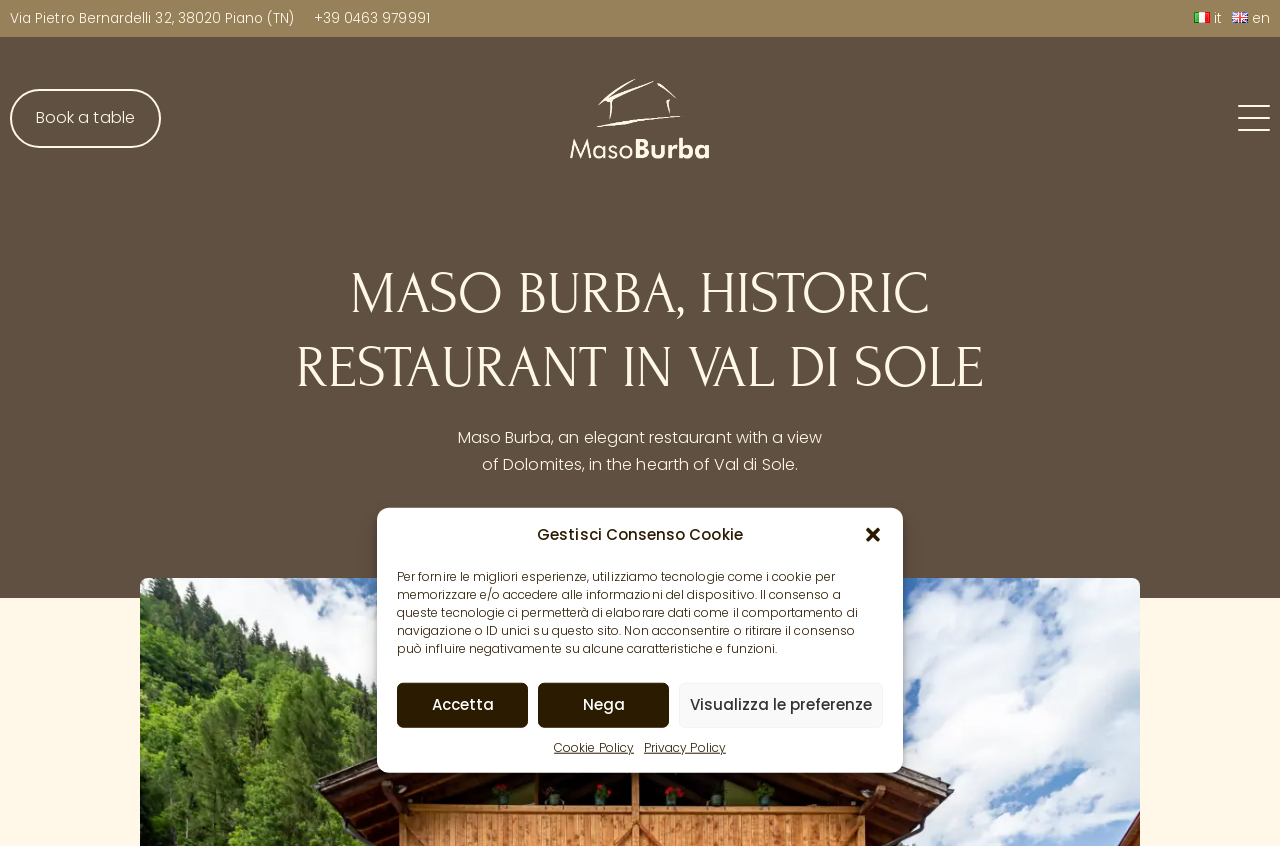Identify and extract the heading text of the webpage.

MASO BURBA, HISTORIC RESTAURANT IN VAL DI SOLE